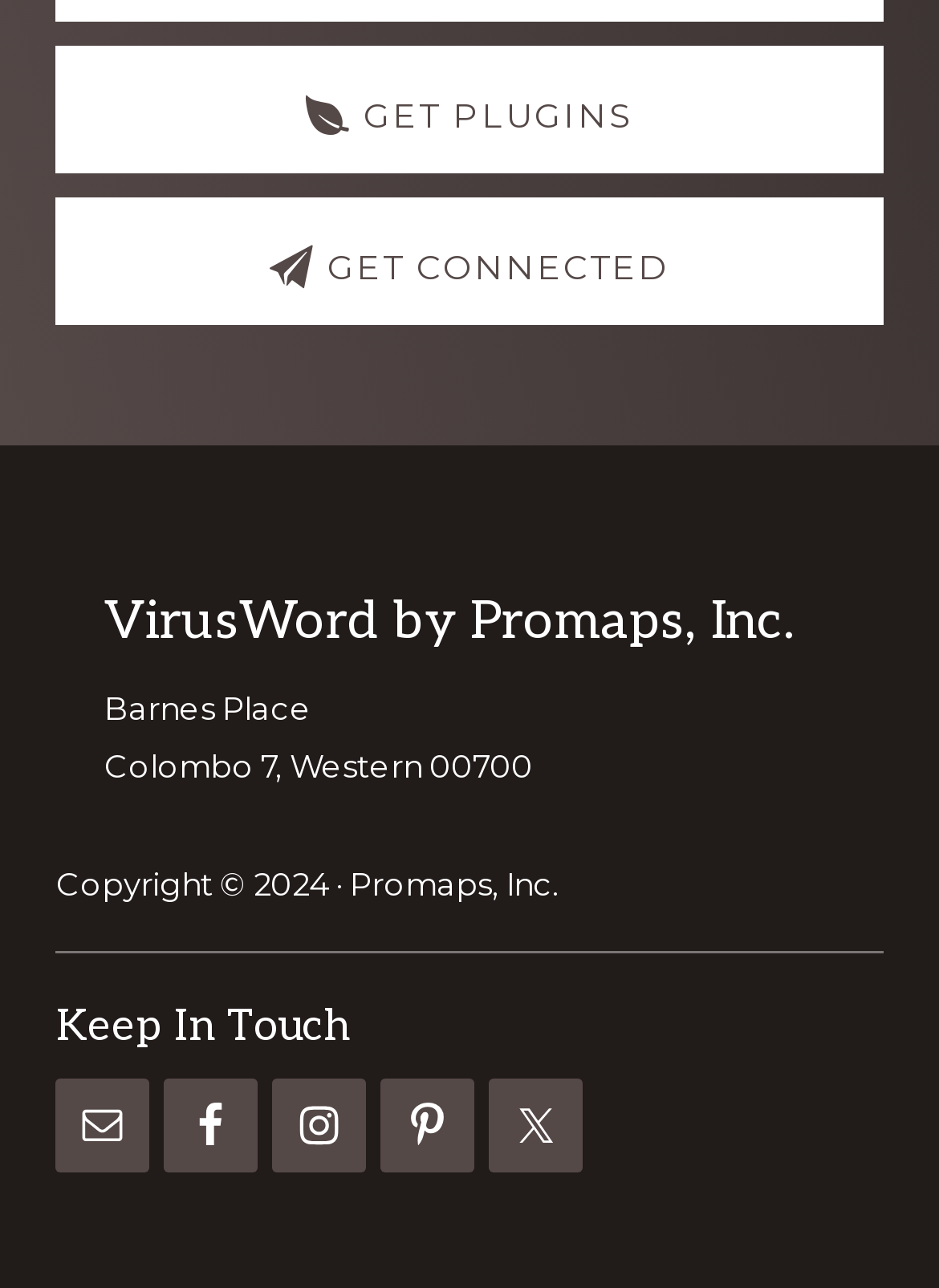Give a one-word or short phrase answer to the question: 
How many social media links are there?

5